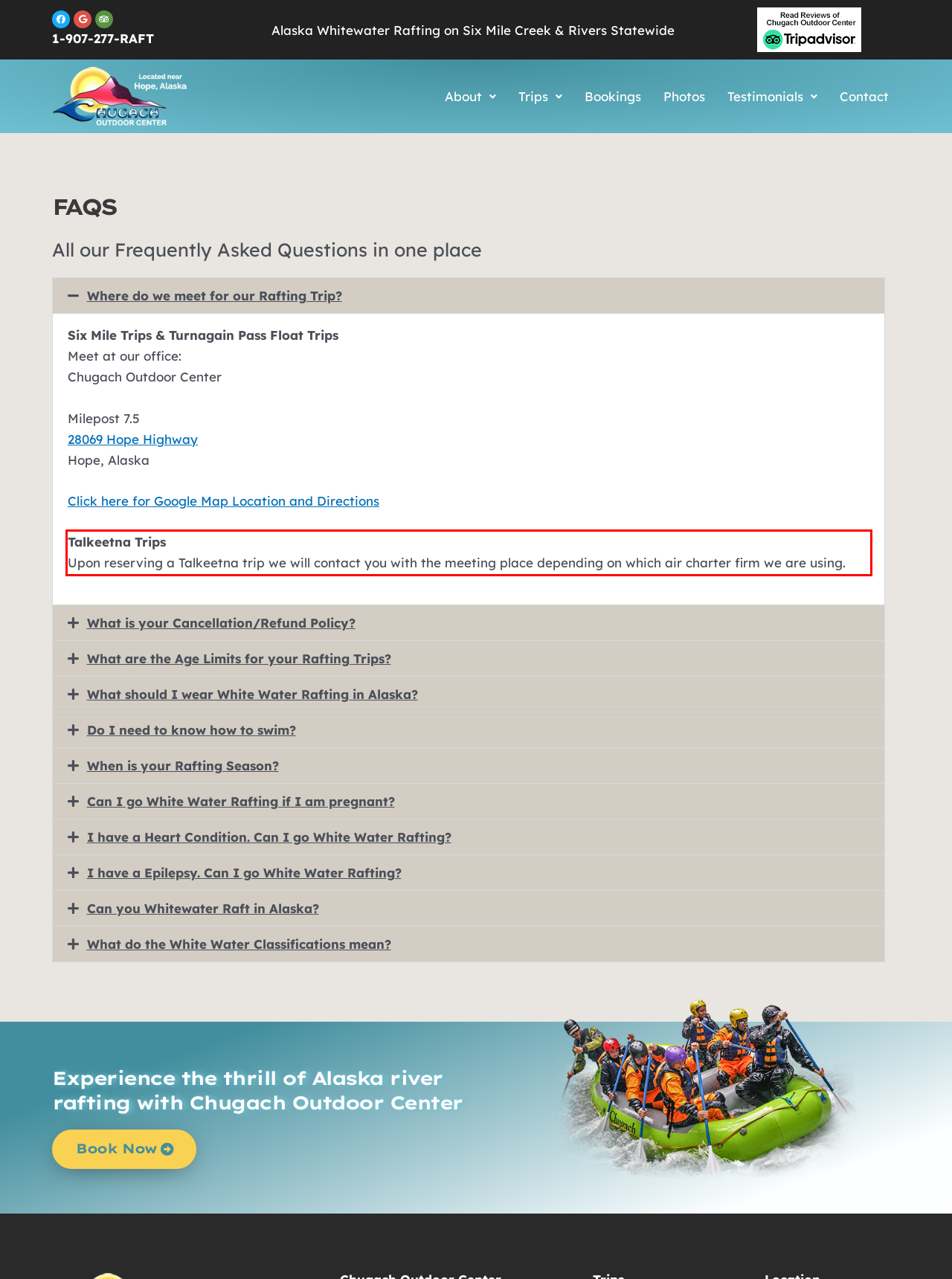Analyze the webpage screenshot and use OCR to recognize the text content in the red bounding box.

Talkeetna Trips Upon reserving a Talkeetna trip we will contact you with the meeting place depending on which air charter firm we are using.